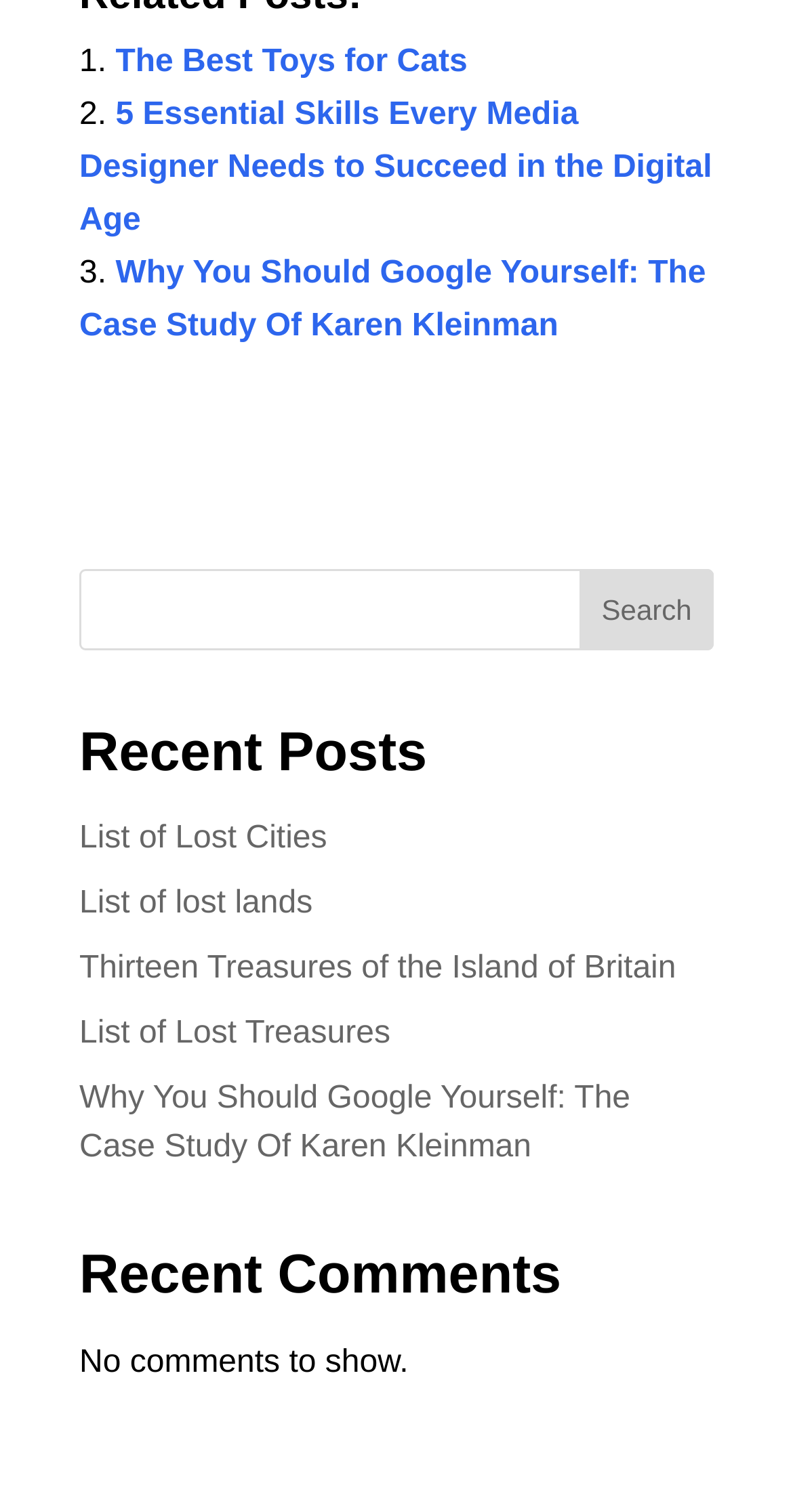Is there a search box on the page?
Please use the visual content to give a single word or phrase answer.

Yes